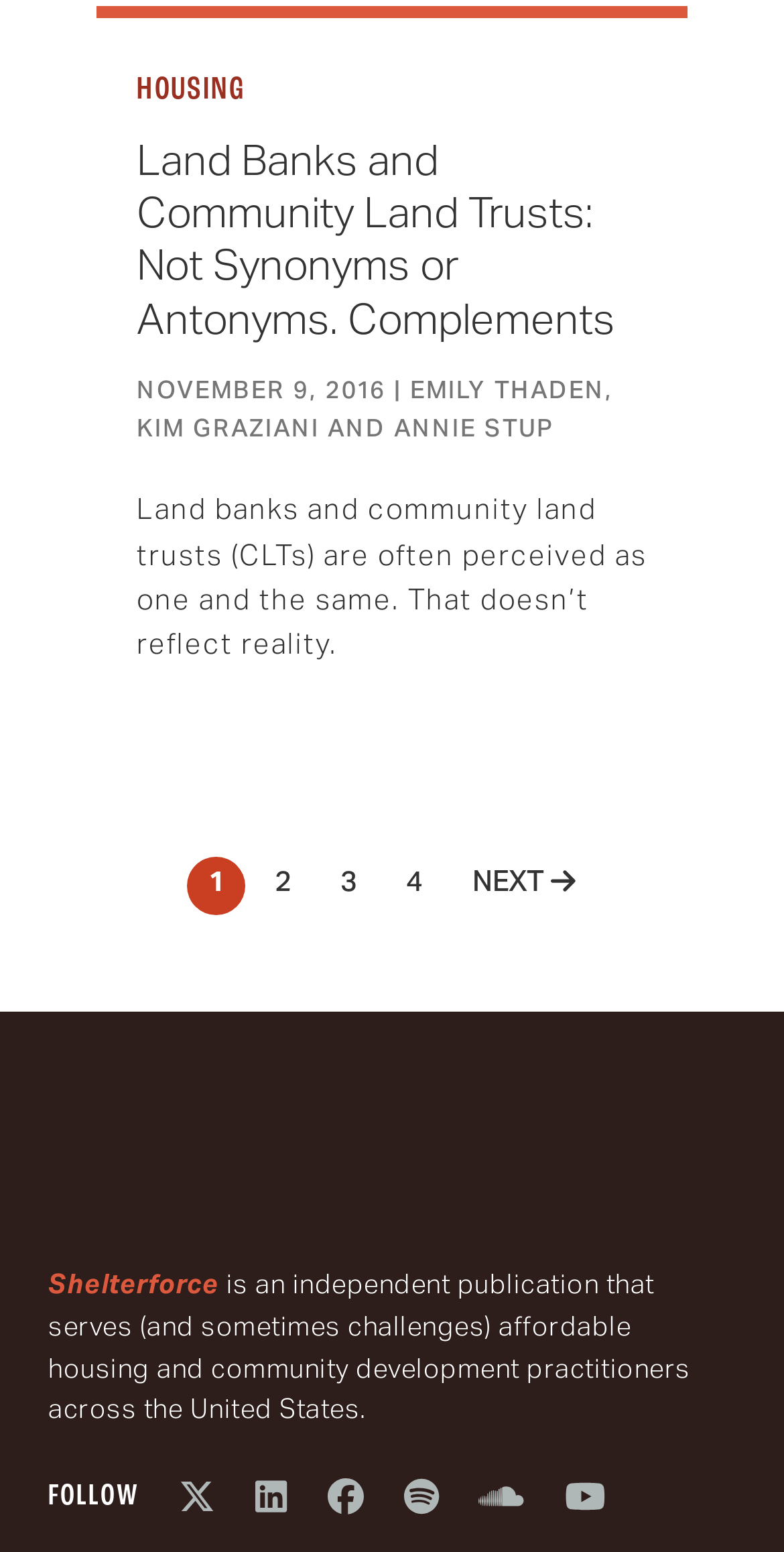Identify the bounding box for the described UI element: "Soundcloud".

[0.611, 0.942, 0.668, 0.993]